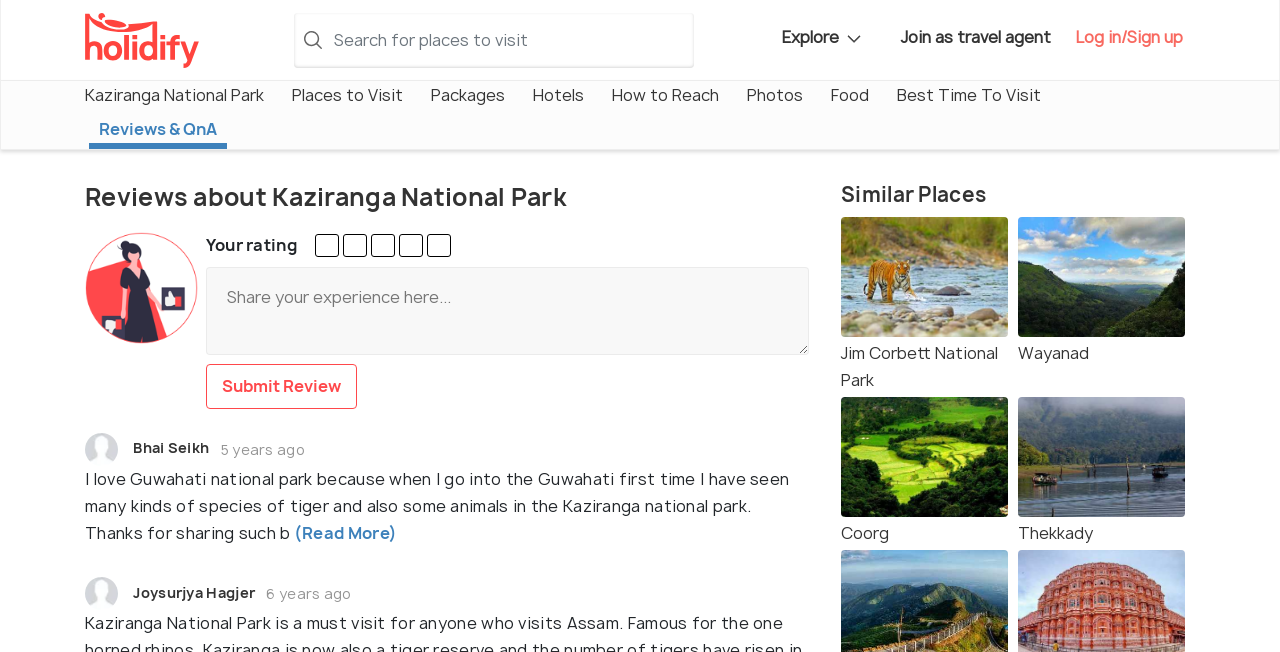Please specify the bounding box coordinates of the element that should be clicked to execute the given instruction: 'Email sales'. Ensure the coordinates are four float numbers between 0 and 1, expressed as [left, top, right, bottom].

None